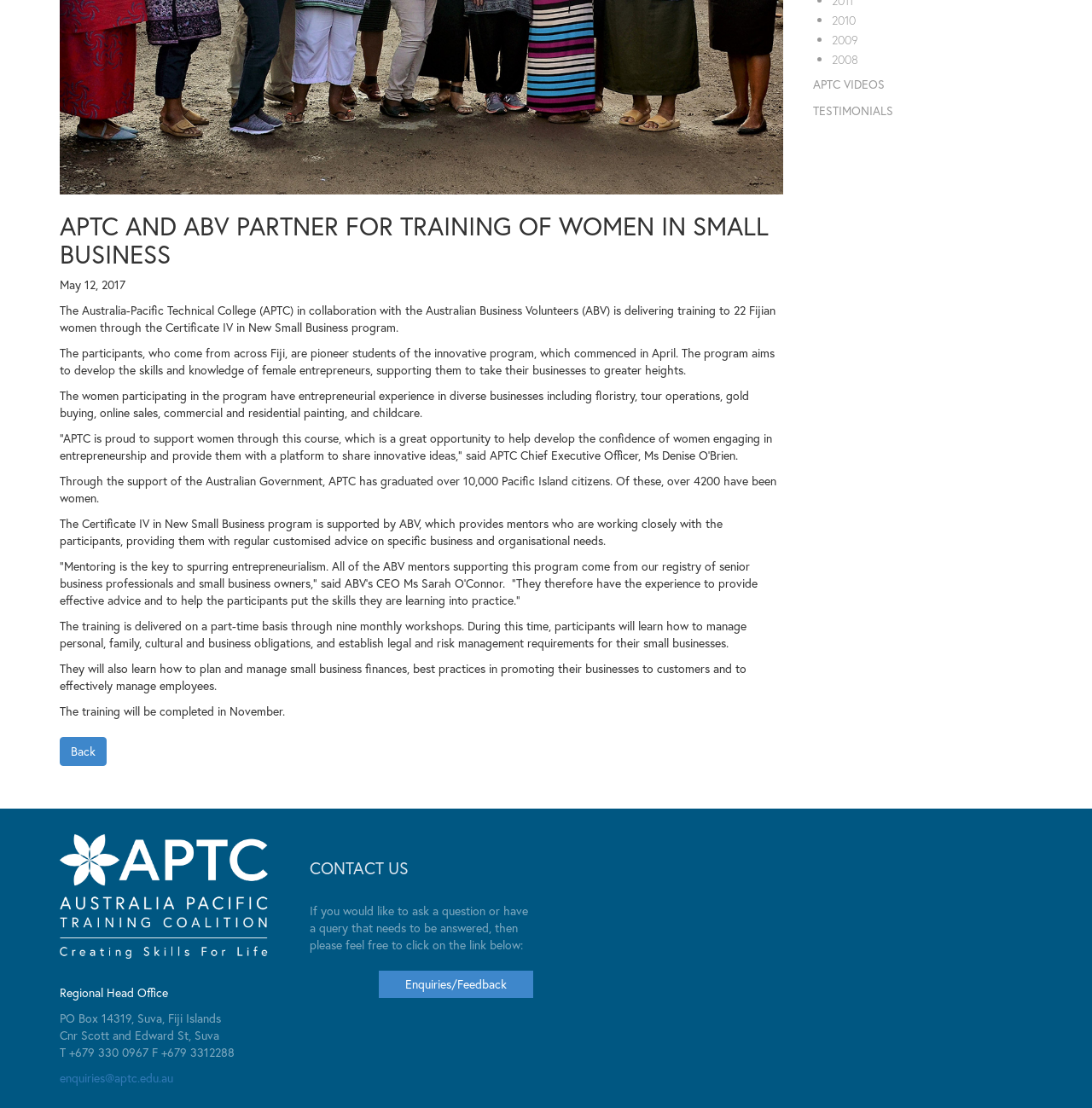Bounding box coordinates should be in the format (top-left x, top-left y, bottom-right x, bottom-right y) and all values should be floating point numbers between 0 and 1. Determine the bounding box coordinate for the UI element described as: APTC Videos

[0.74, 0.066, 0.945, 0.087]